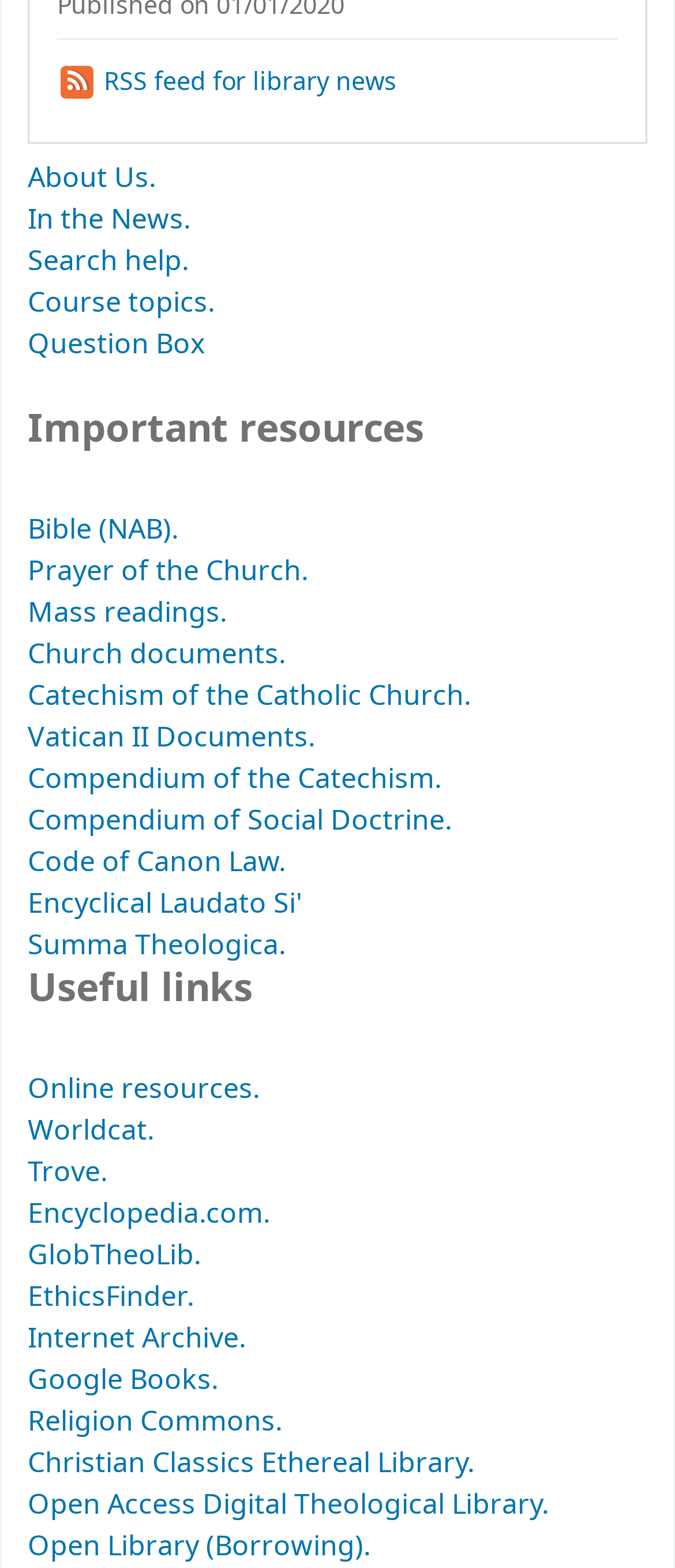Use one word or a short phrase to answer the question provided: 
How many headings are there in the webpage?

2